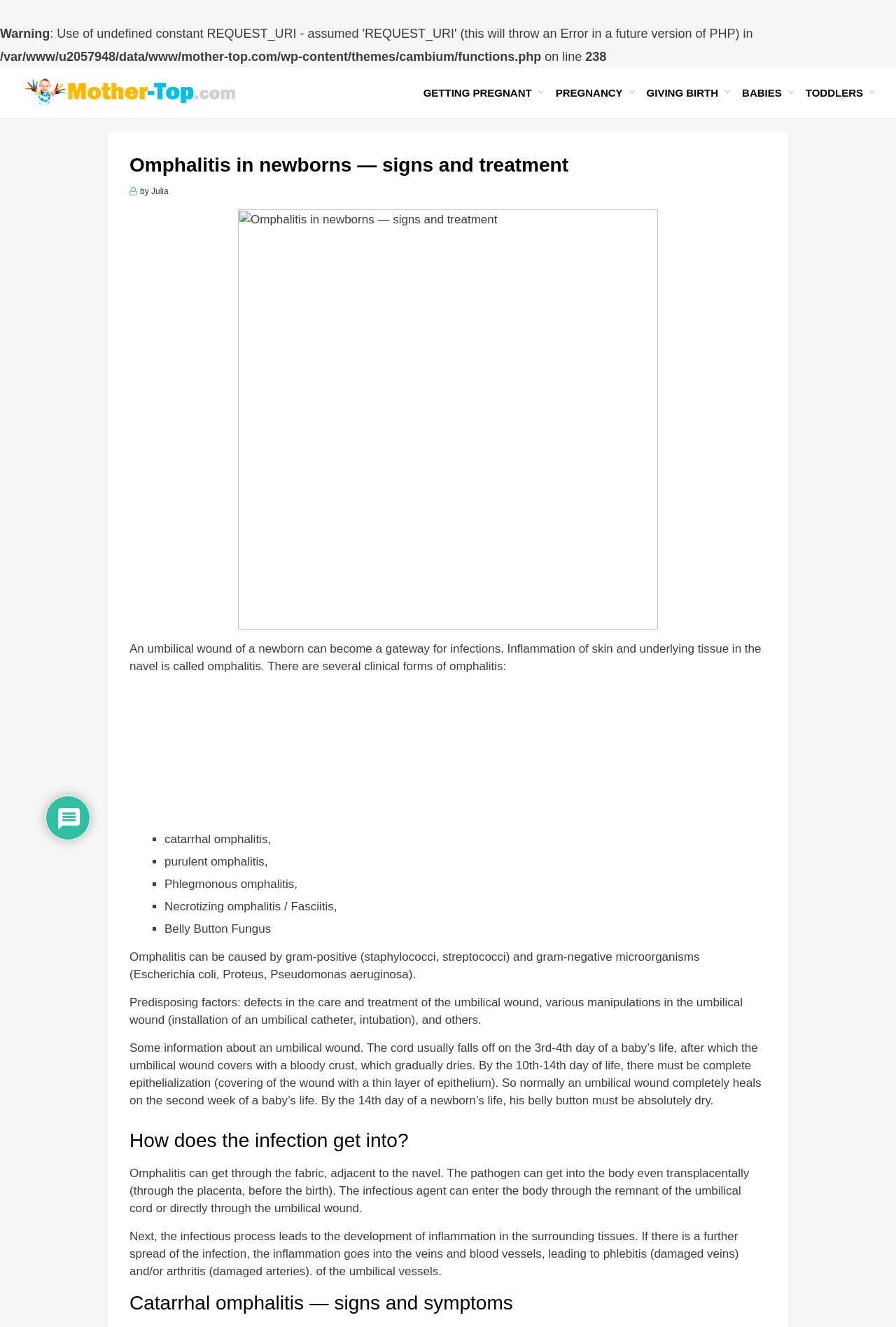Using the provided element description: "Giving birth", identify the bounding box coordinates. The coordinates should be four floats between 0 and 1 in the order [left, top, right, bottom].

[0.708, 0.063, 0.815, 0.076]